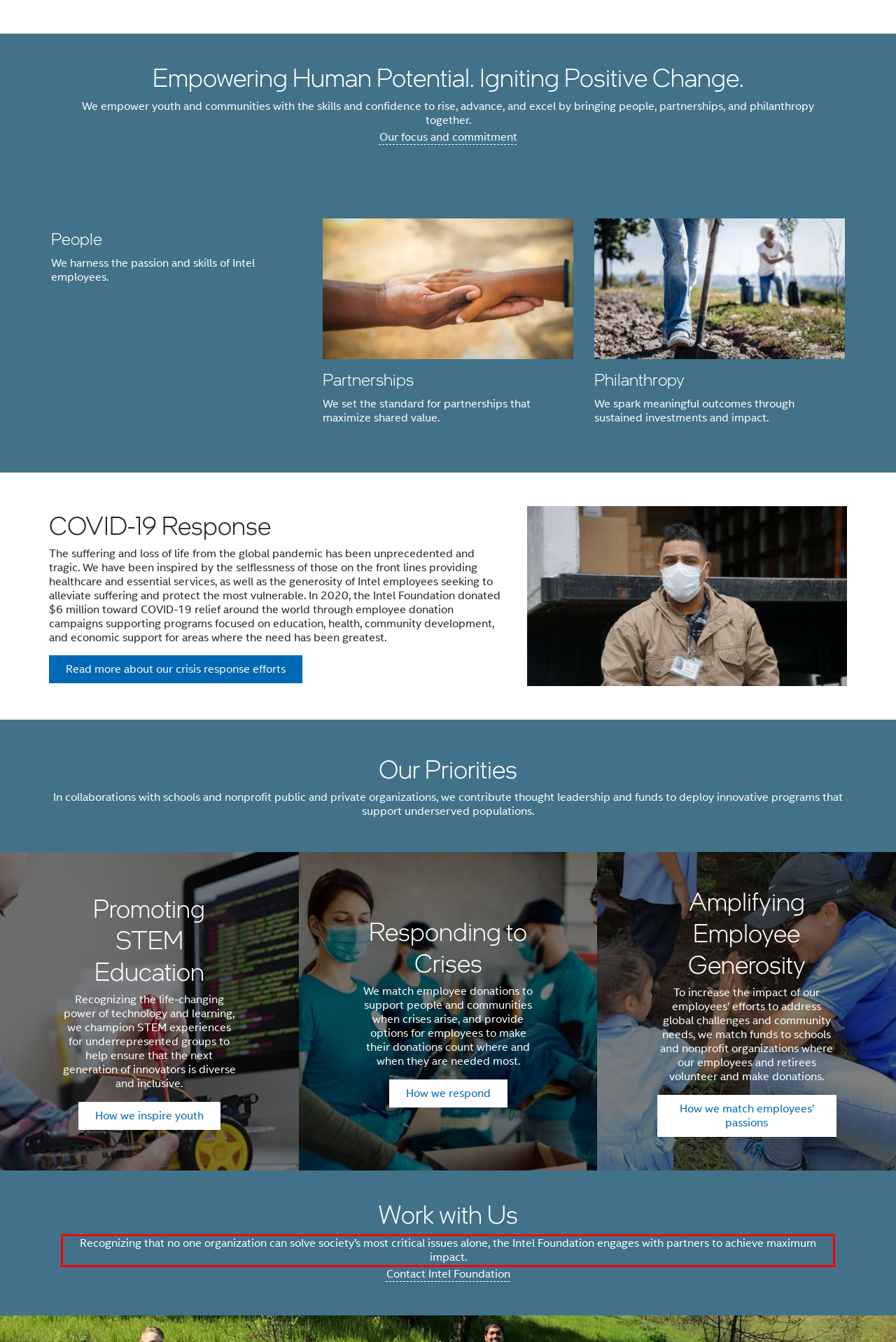Please examine the webpage screenshot containing a red bounding box and use OCR to recognize and output the text inside the red bounding box.

Recognizing that no one organization can solve society’s most critical issues alone, the Intel Foundation engages with partners to achieve maximum impact.